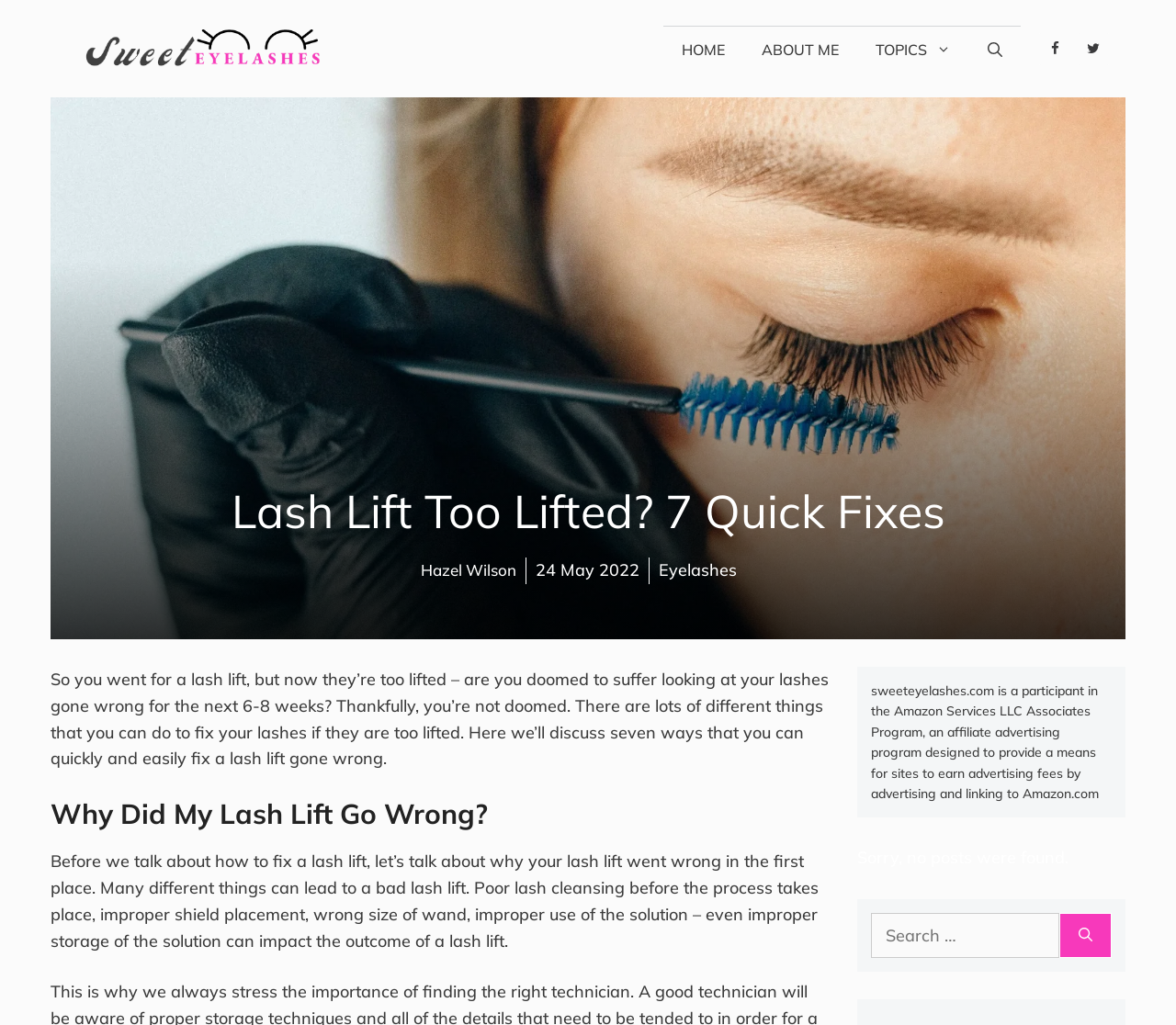Please provide a detailed answer to the question below based on the screenshot: 
What can you do in the search bar?

I found the purpose of the search bar by looking at the complementary element that contains a search box and a button with the text 'Search', which suggests that you can search for posts on the website.